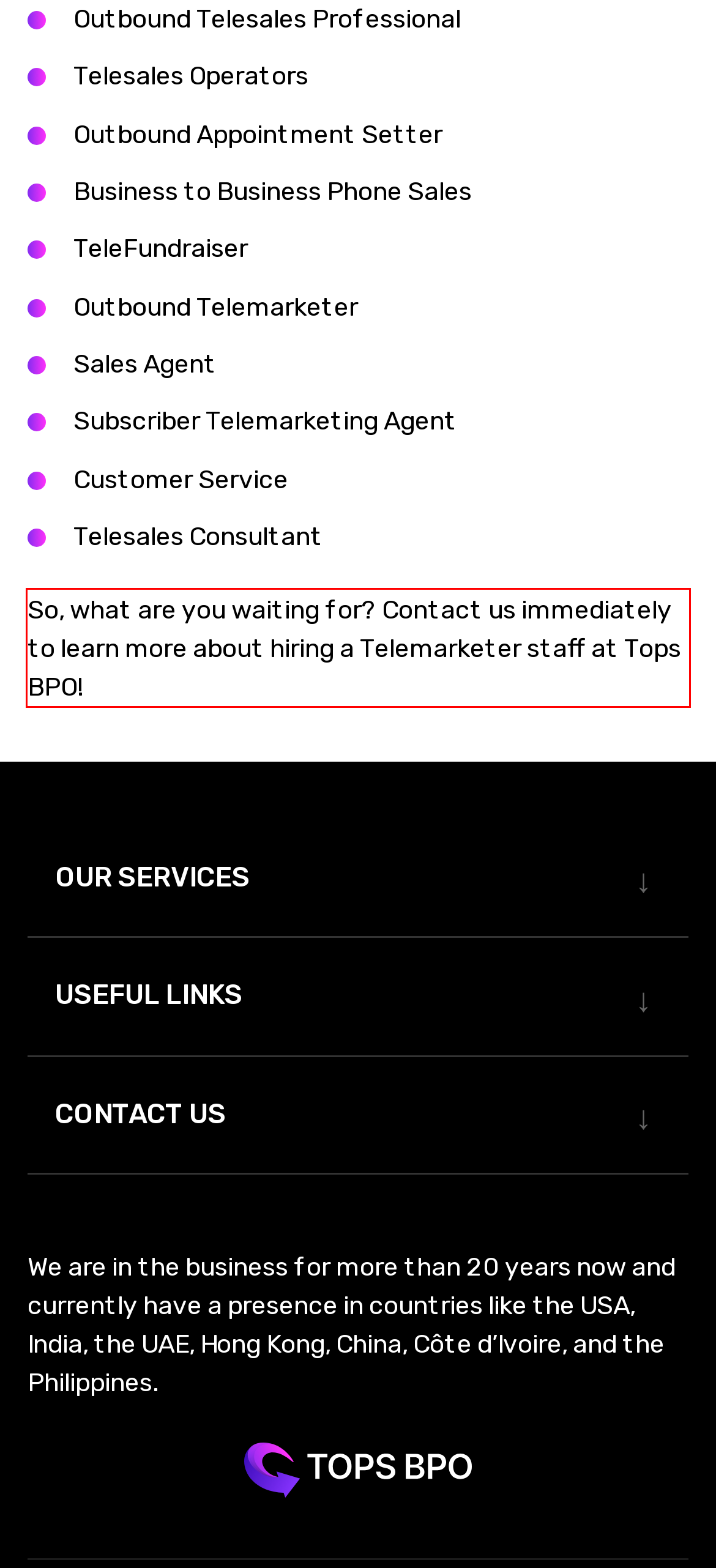Given a screenshot of a webpage, identify the red bounding box and perform OCR to recognize the text within that box.

So, what are you waiting for? Contact us immediately to learn more about hiring a Telemarketer staff at Tops BPO!